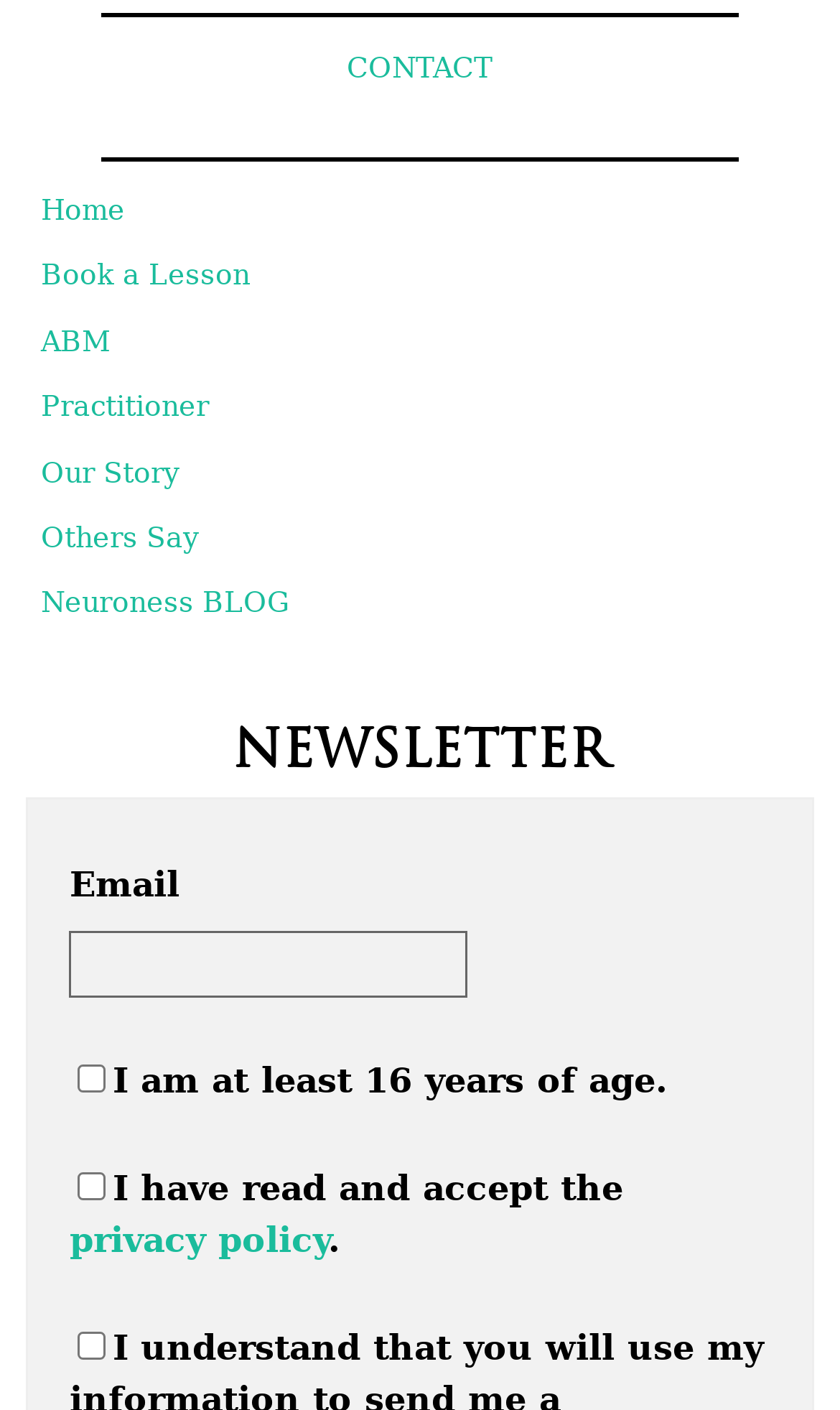Please provide a detailed answer to the question below by examining the image:
What is the purpose of the 'CONTACT' link?

The 'CONTACT' link is present at the top of the webpage, suggesting that it is used to contact the website owner or administrator for inquiries or feedback.